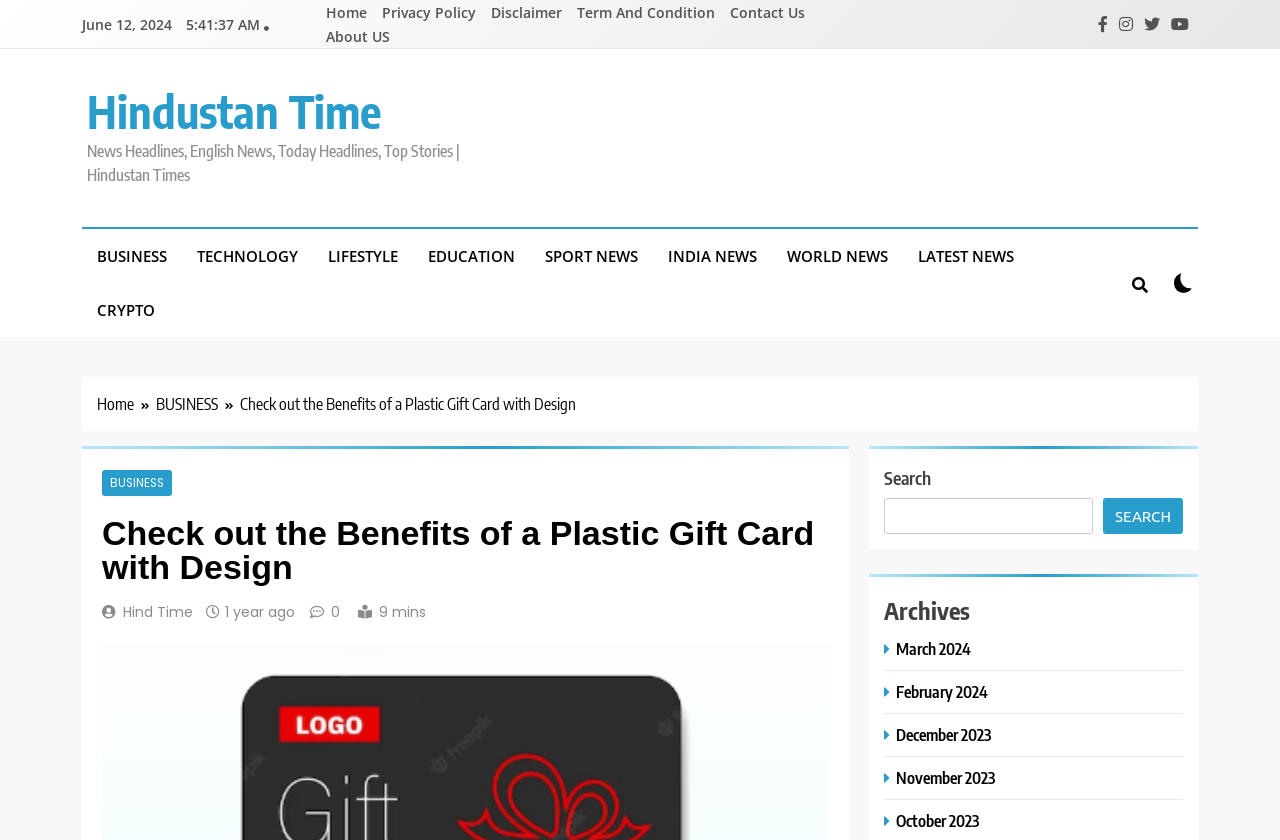Locate the bounding box coordinates of the element I should click to achieve the following instruction: "Search for something".

[0.691, 0.593, 0.854, 0.636]